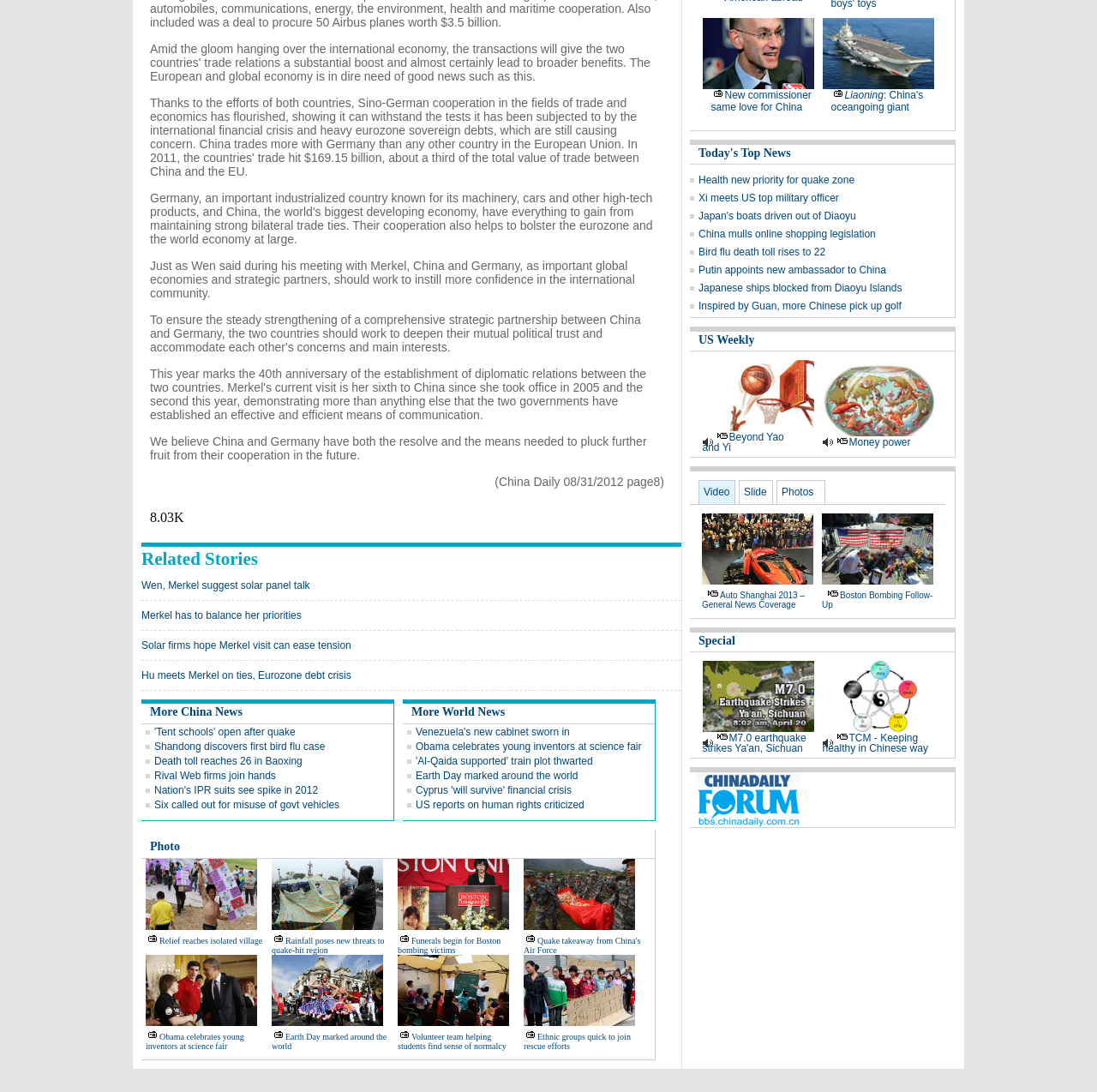Using the given element description, provide the bounding box coordinates (top-left x, top-left y, bottom-right x, bottom-right y) for the corresponding UI element in the screenshot: Related Stories

[0.129, 0.502, 0.235, 0.521]